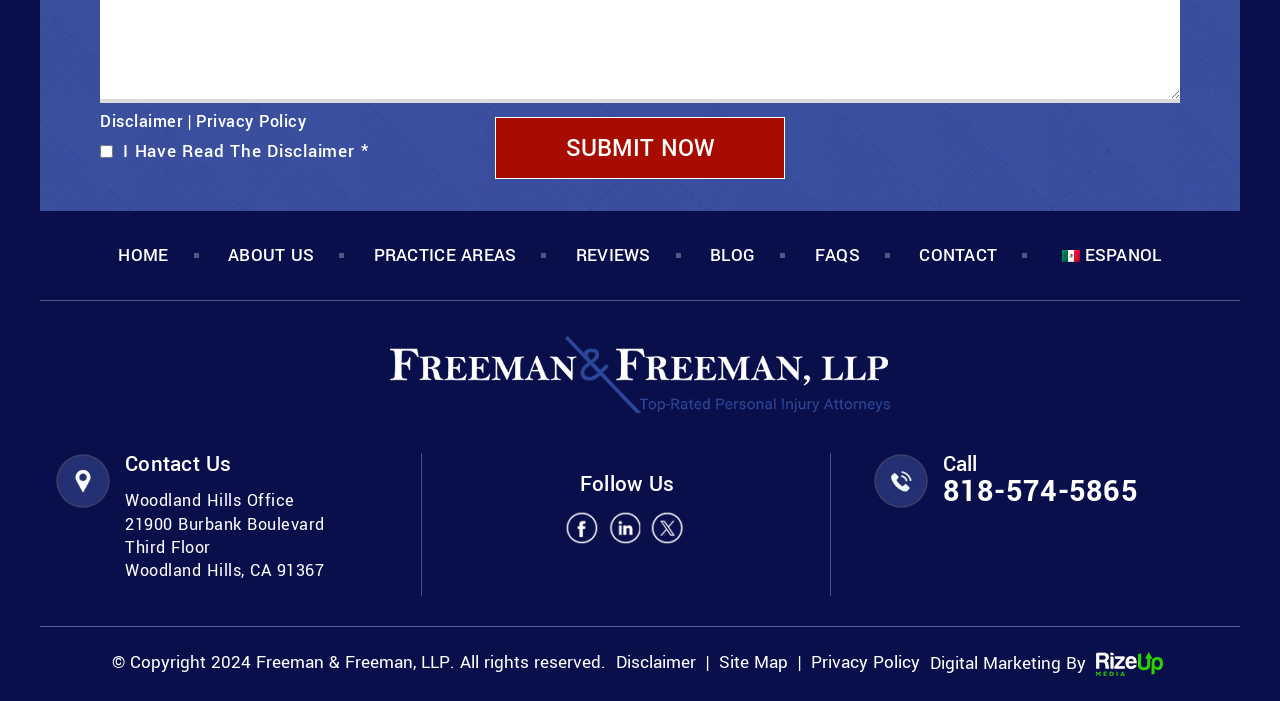Please identify the bounding box coordinates of the clickable area that will allow you to execute the instruction: "Click the Facebook link".

[0.442, 0.73, 0.467, 0.775]